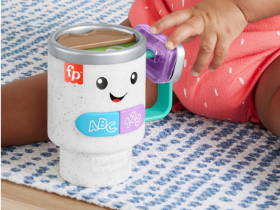What is the price of the Fisher-Price Coffee Cup toy?
Based on the image, provide a one-word or brief-phrase response.

$15.90